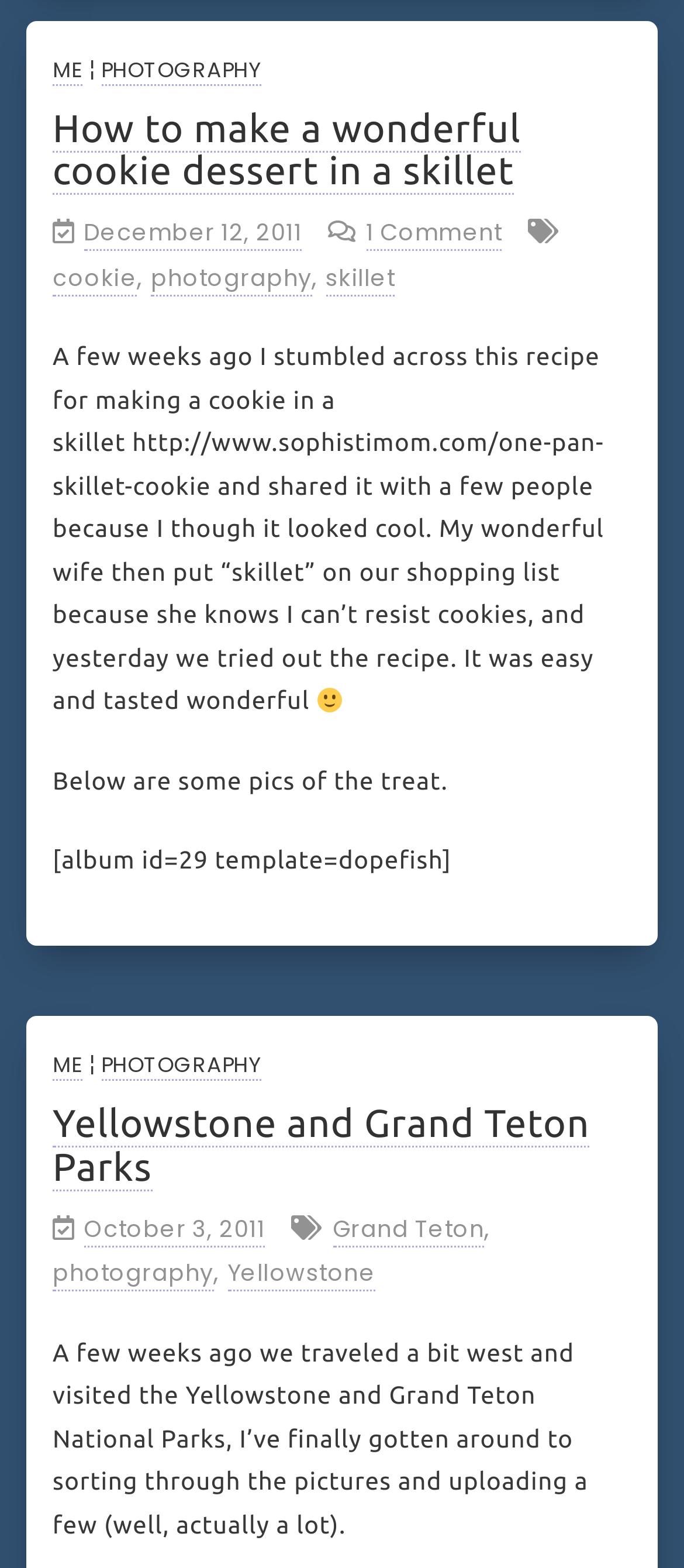Using the provided element description "October 3, 2011October 4, 2011", determine the bounding box coordinates of the UI element.

[0.122, 0.773, 0.387, 0.795]